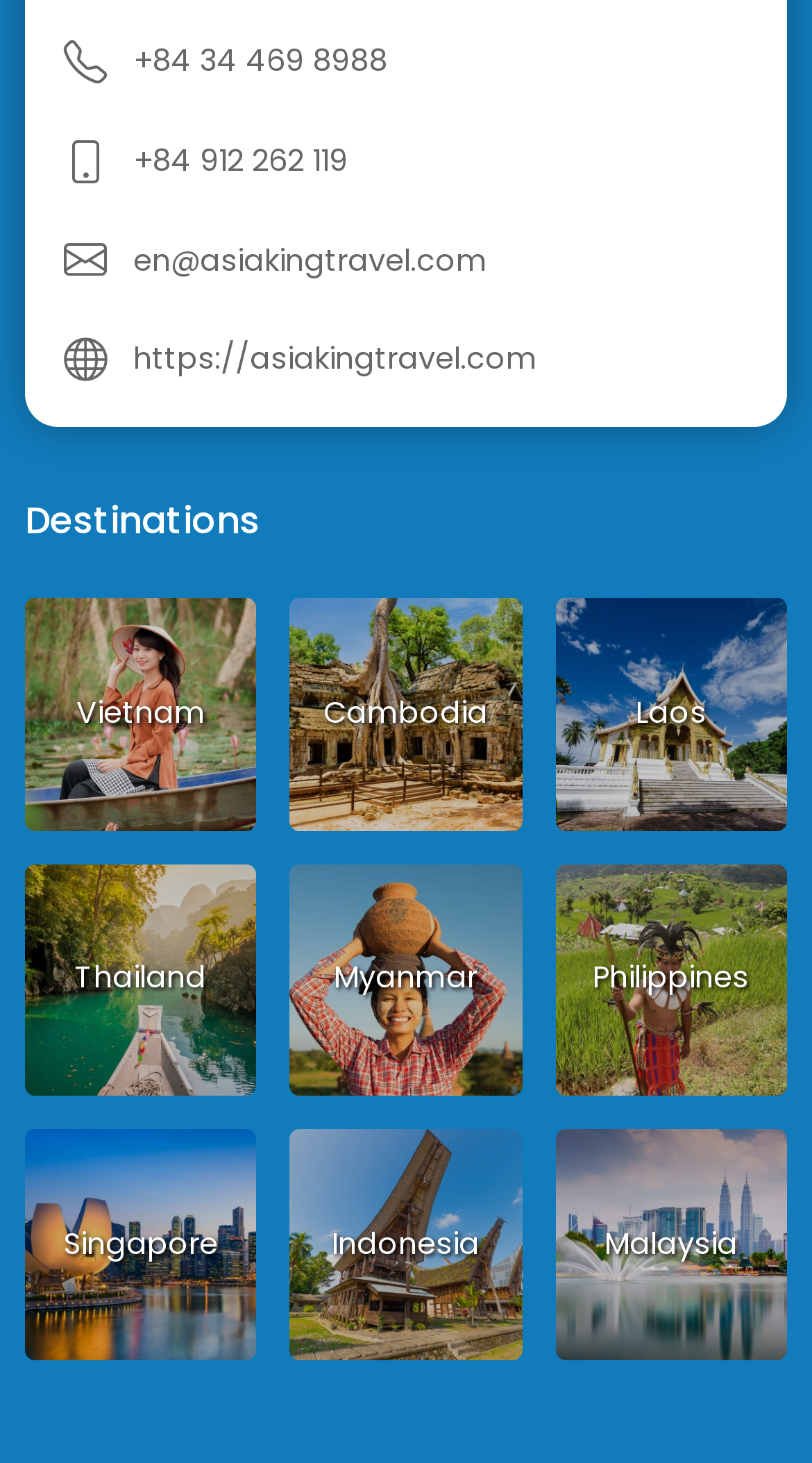What is the category of the webpage?
Refer to the image and give a detailed response to the question.

I found the category of the webpage by looking at the static text elements, and one of the elements has the text 'Destinations' which appears to be the category of the webpage.